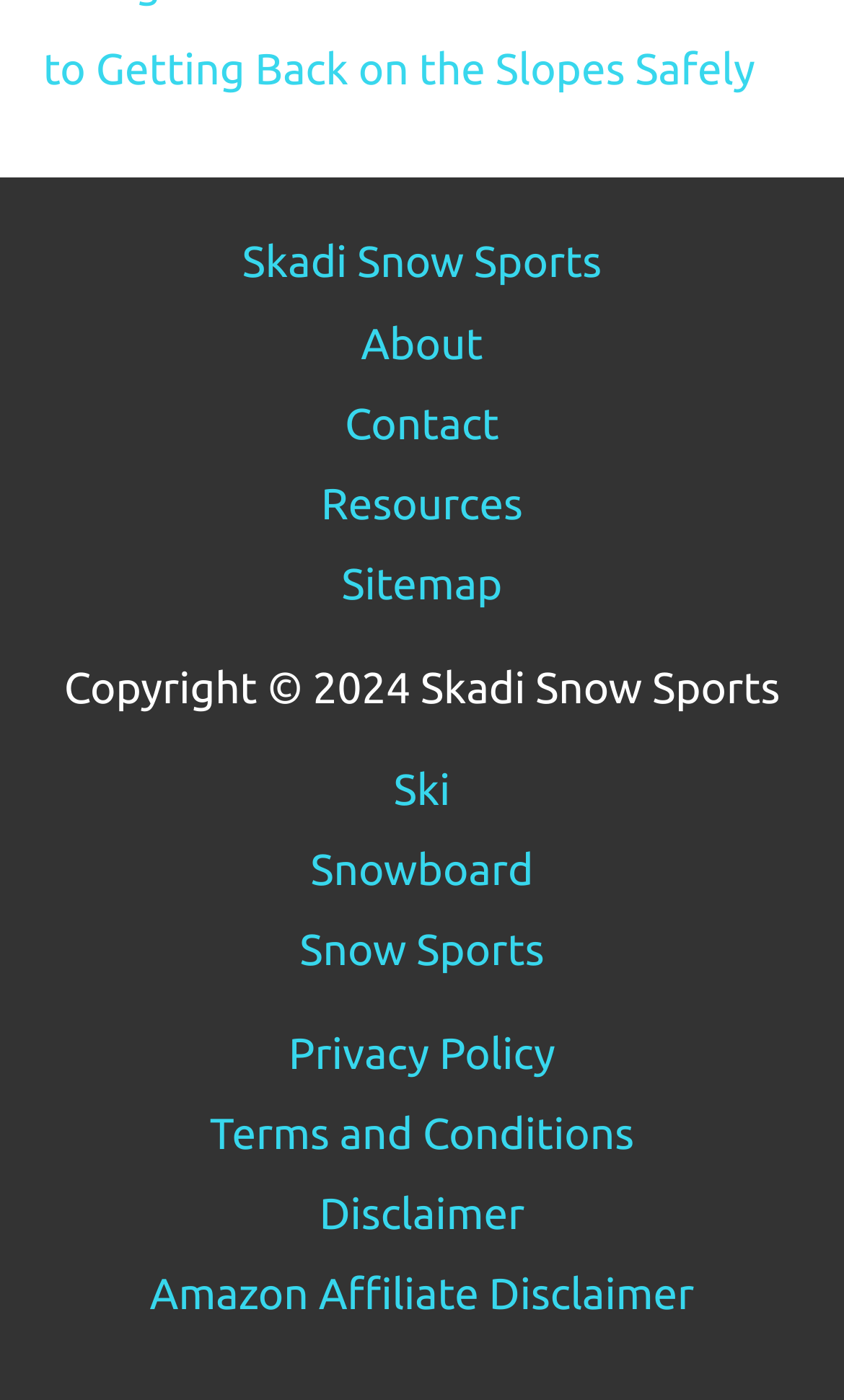What is the copyright year?
Please answer the question with a single word or phrase, referencing the image.

2024